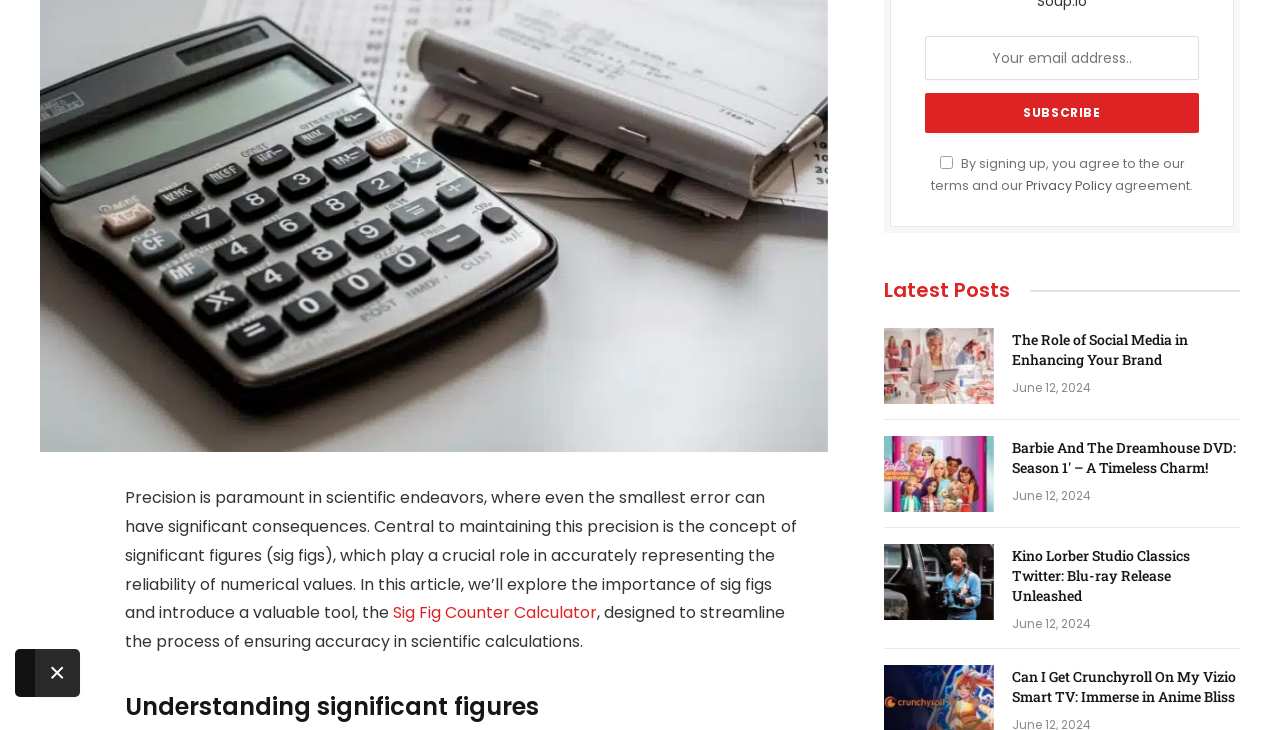Based on the element description: "value="Subscribe"", identify the bounding box coordinates for this UI element. The coordinates must be four float numbers between 0 and 1, listed as [left, top, right, bottom].

[0.723, 0.128, 0.937, 0.183]